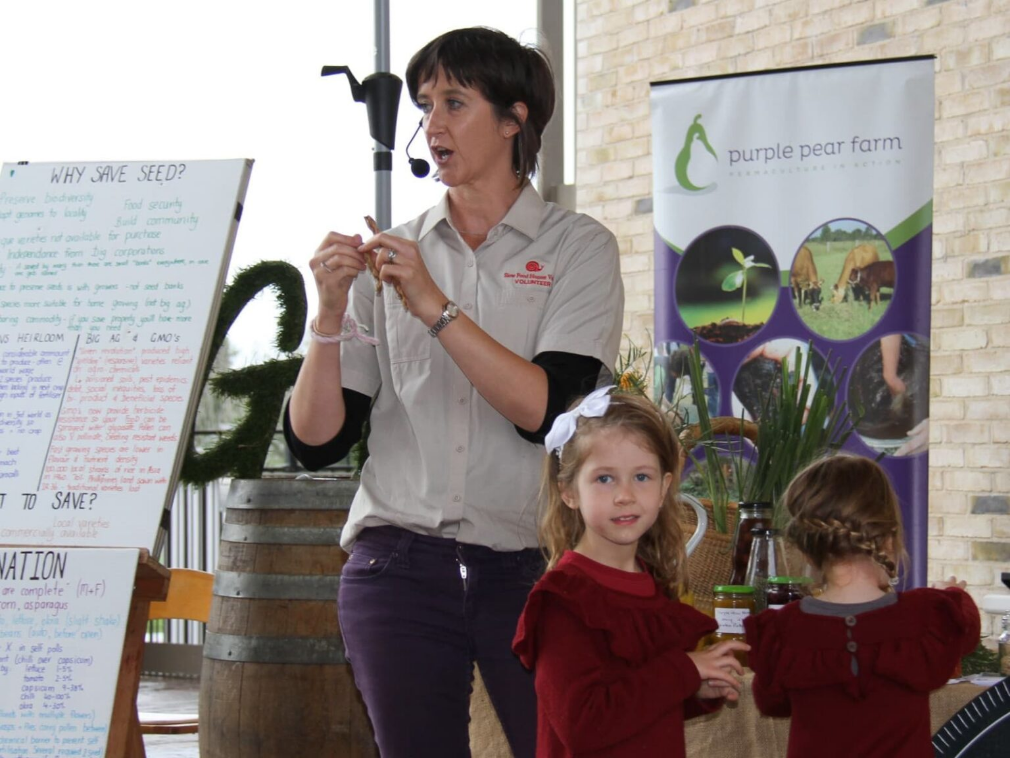How many children are beside the woman? From the image, respond with a single word or brief phrase.

Two